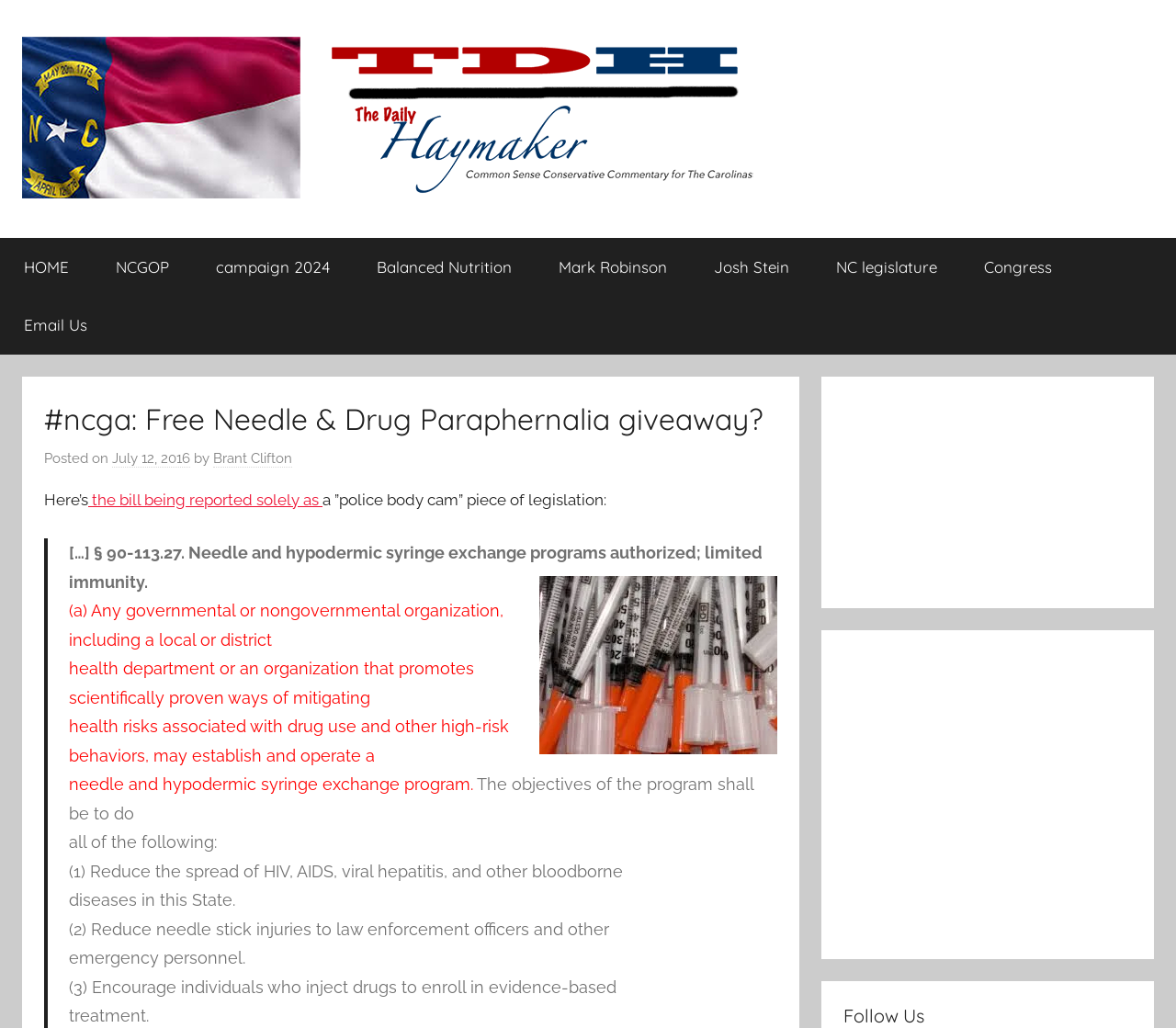Locate the bounding box coordinates of the clickable area needed to fulfill the instruction: "View the article posted on July 12, 2016".

[0.095, 0.438, 0.162, 0.455]